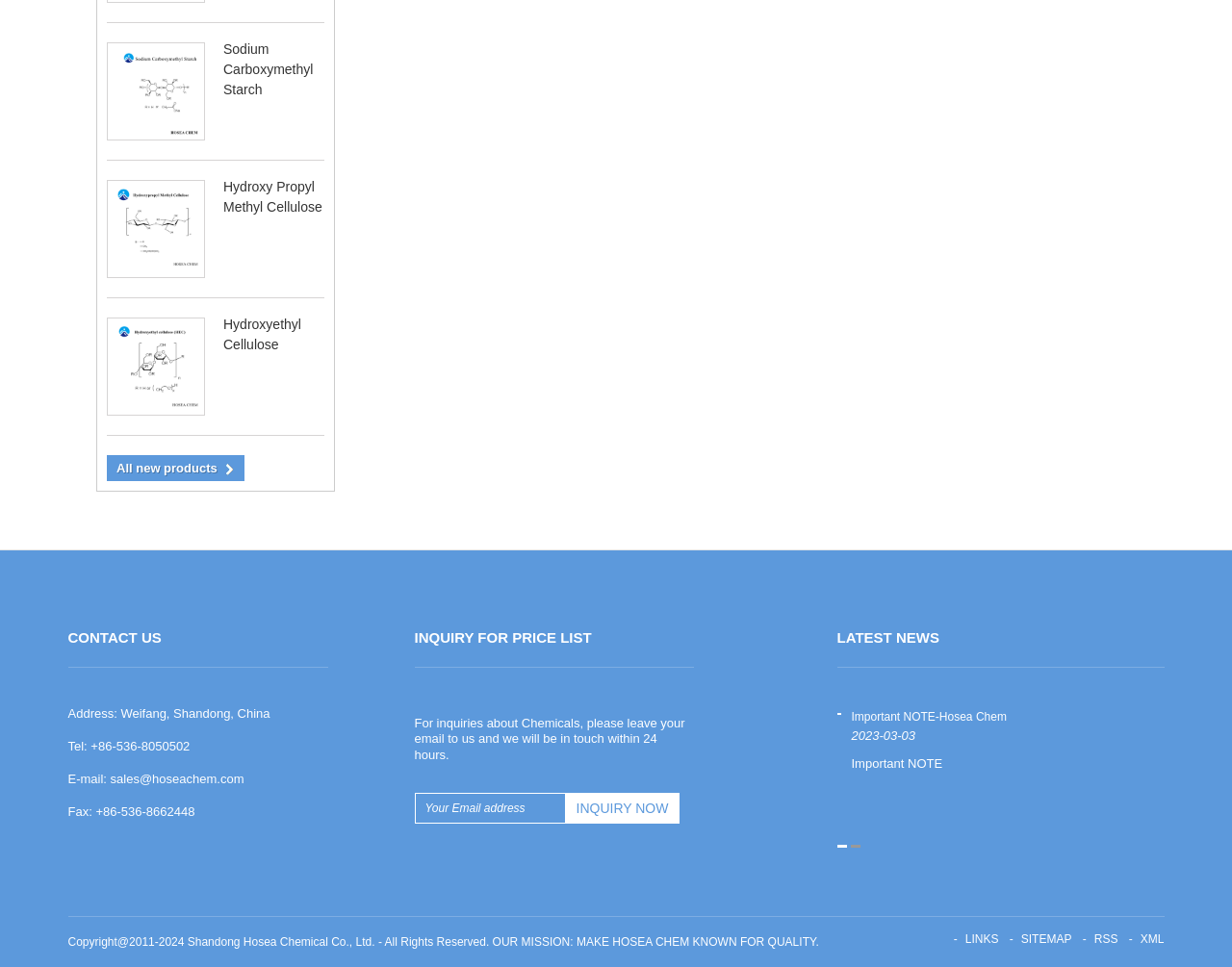Please identify the bounding box coordinates of the element's region that should be clicked to execute the following instruction: "Inquire for price list". The bounding box coordinates must be four float numbers between 0 and 1, i.e., [left, top, right, bottom].

[0.336, 0.82, 0.458, 0.852]